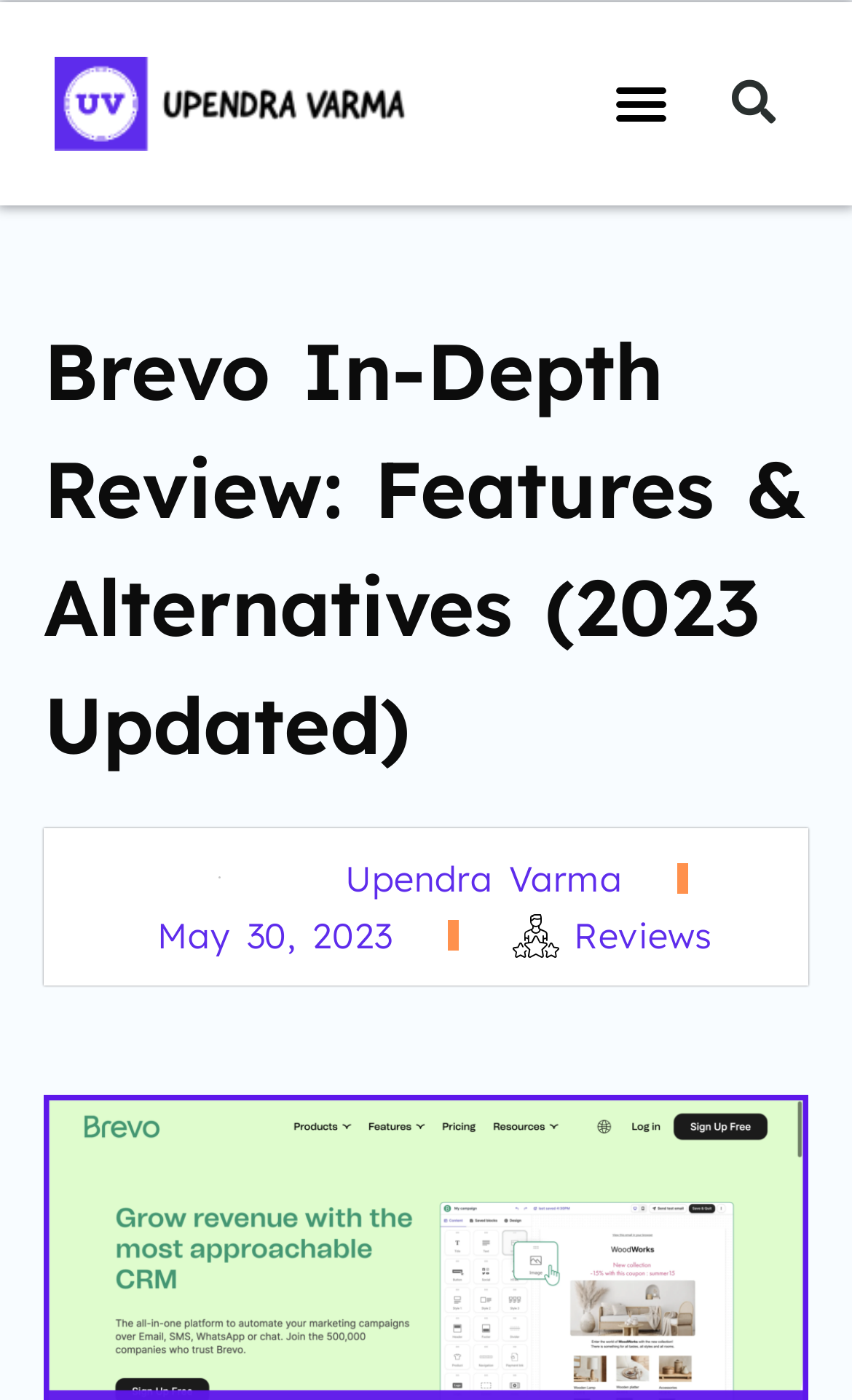Can you find and provide the title of the webpage?

Brevo In-Depth Review: Features & Alternatives (2023 Updated)